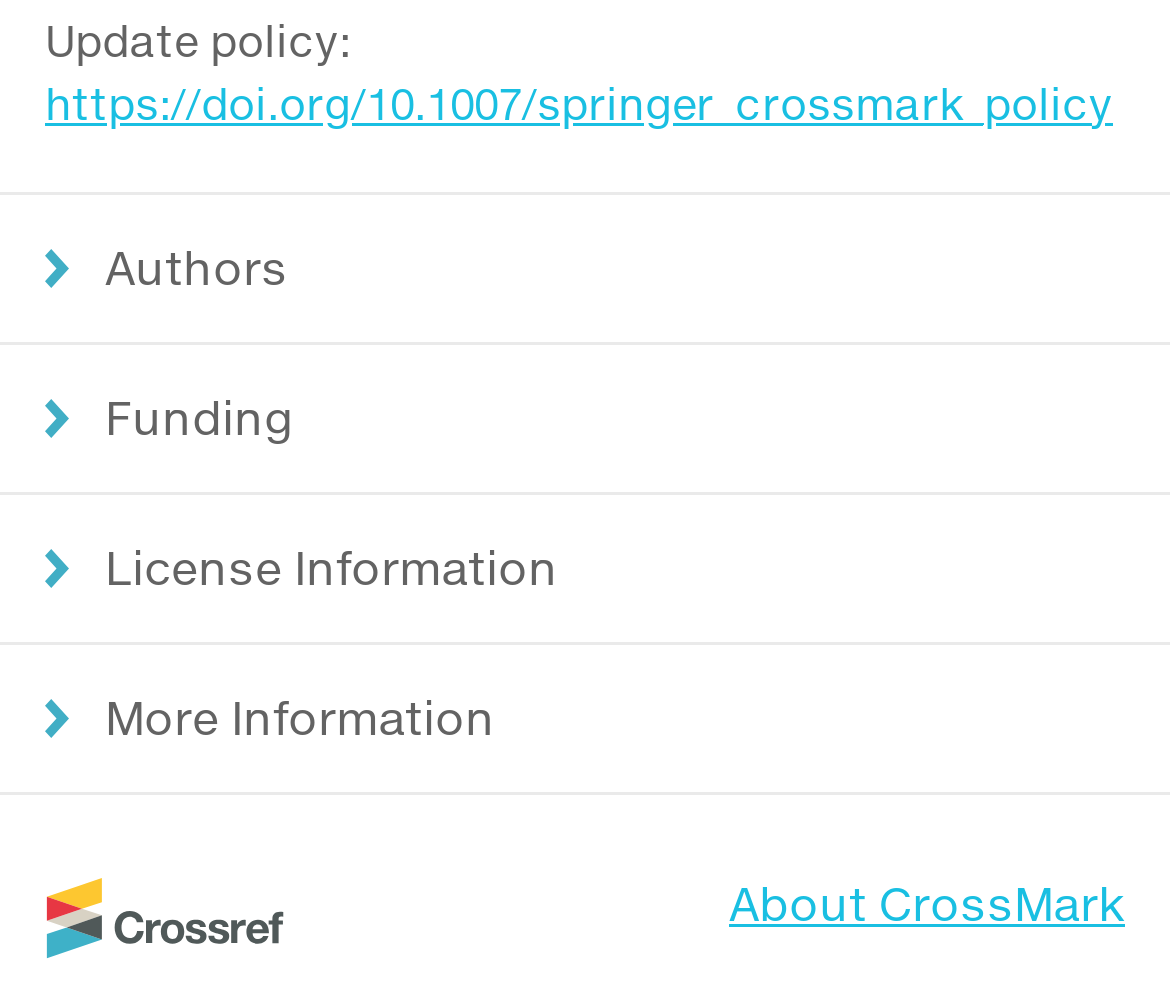Provide the bounding box coordinates of the UI element this sentence describes: "Authors".

[0.0, 0.192, 1.0, 0.345]